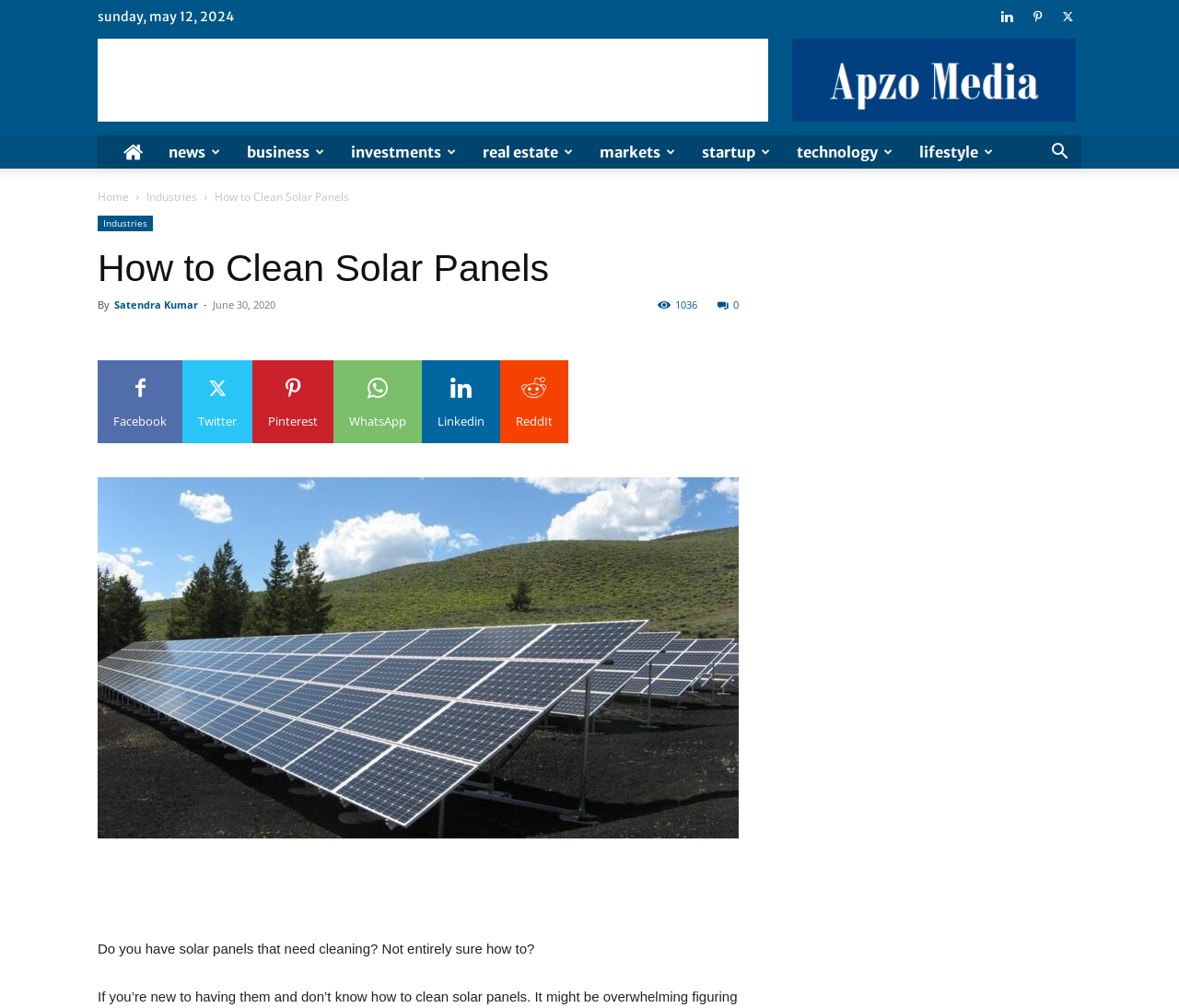Determine the bounding box coordinates of the section I need to click to execute the following instruction: "Click on the 'Facebook' link". Provide the coordinates as four float numbers between 0 and 1, i.e., [left, top, right, bottom].

[0.083, 0.357, 0.155, 0.44]